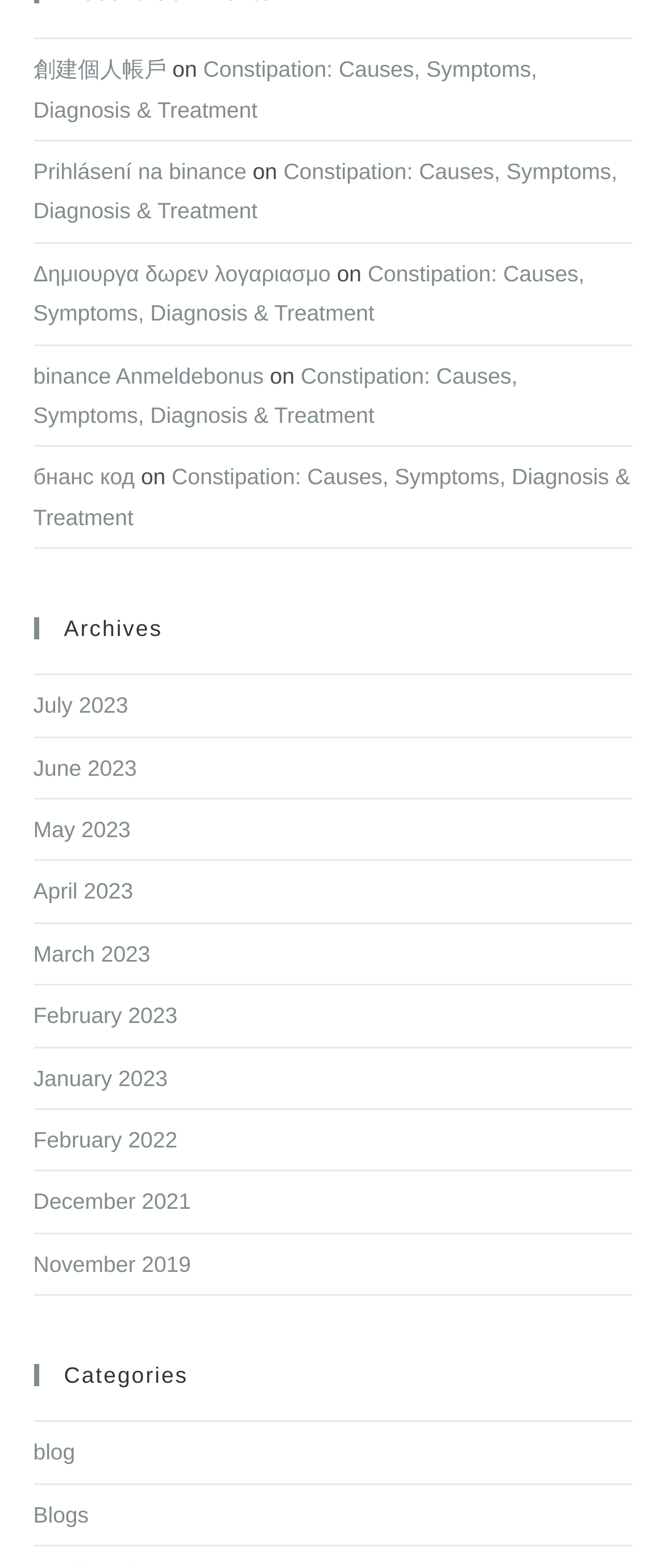Given the description of a UI element: "binance Anmeldebonus", identify the bounding box coordinates of the matching element in the webpage screenshot.

[0.05, 0.231, 0.397, 0.248]